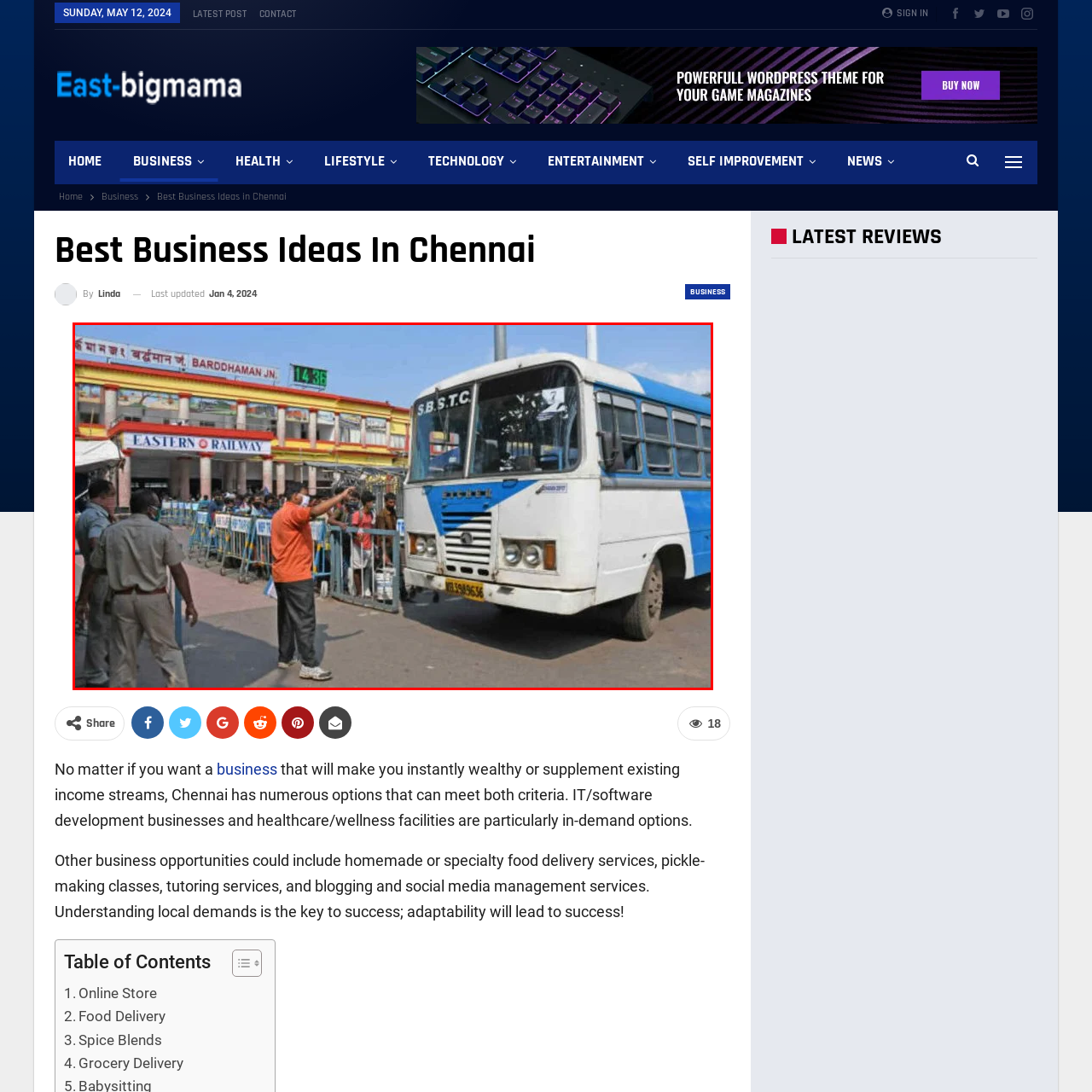Generate a detailed caption for the picture within the red-bordered area.

The image captures a bustling scene outside the Barddhaman Junction railway station, featuring an SBSTC bus arriving at the stop. In the foreground, a traffic constable signals to the driver as passengers gather at barricades, eagerly waiting to board. The station is prominently marked with a colorful sign that reads "EASTERN RAILWAY," with additional digital displays indicating train timings. The atmosphere is lively, with a mix of commuters dressed in casual attire, creating a vibrant snapshot of daily life at this transport hub. The backdrop reflects the architectural style typical of Indian railway stations, characterized by bright colors and a busy ambiance.